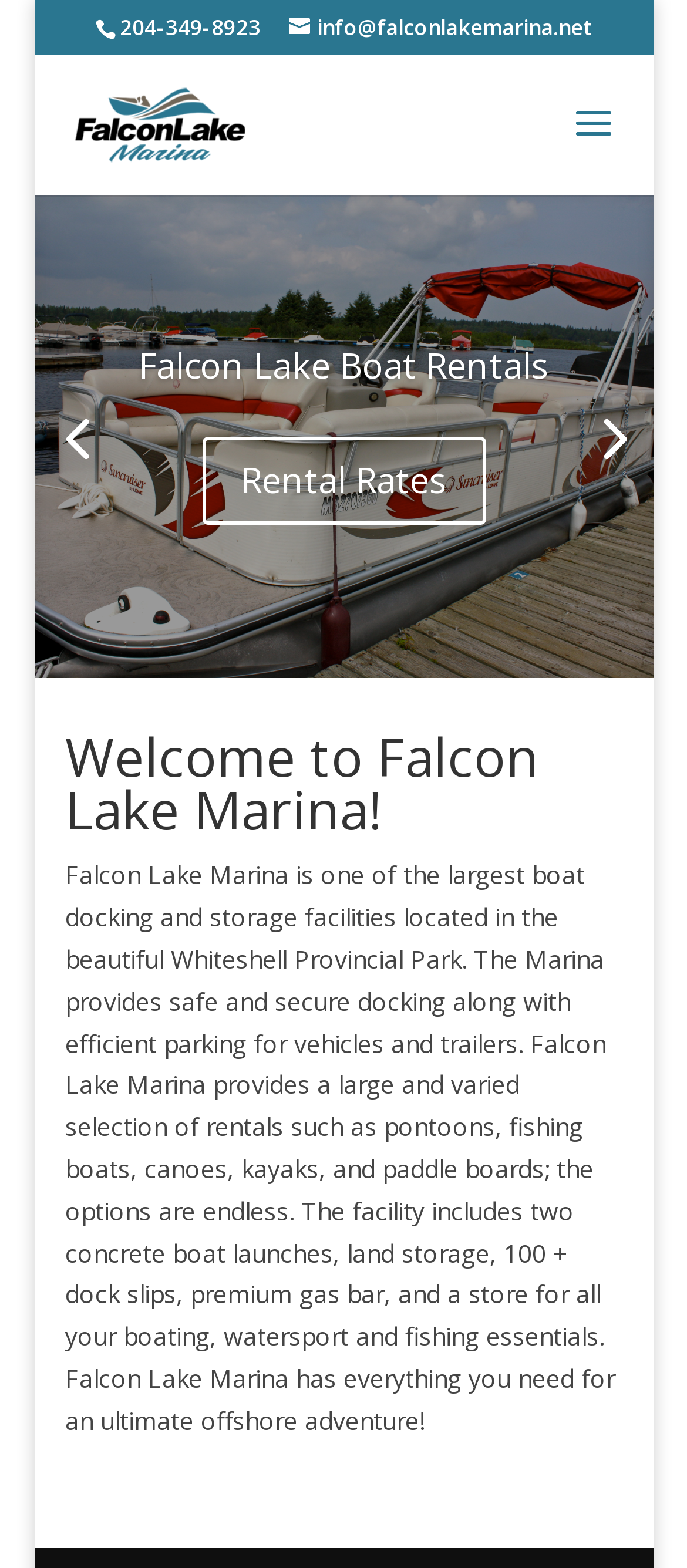Please answer the following query using a single word or phrase: 
What types of boats are available for rent?

Pontoons, fishing boats, canoes, kayaks, paddle boards